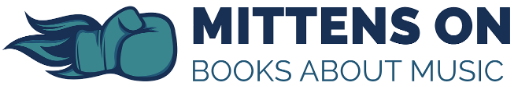Offer a detailed caption for the image presented.

The image features the logo of "Mittens On Publishing," an imprint dedicated to producing captivating books about music. The design showcases a pair of boxing gloves, symbolizing the dynamic and sometimes confrontational nature of the music industry. The bold, blue-colored gloves are set against a clean background, with the stylized text “MITTENS ON” prominently displayed above the phrase “BOOKS ABOUT MUSIC.” This logo encapsulates the publishing house's mission to explore the rich narratives and emotions tied to music, making it immediately recognizable for fans and readers. The overall aesthetic conveys a sense of energy and passion for the subject matter.